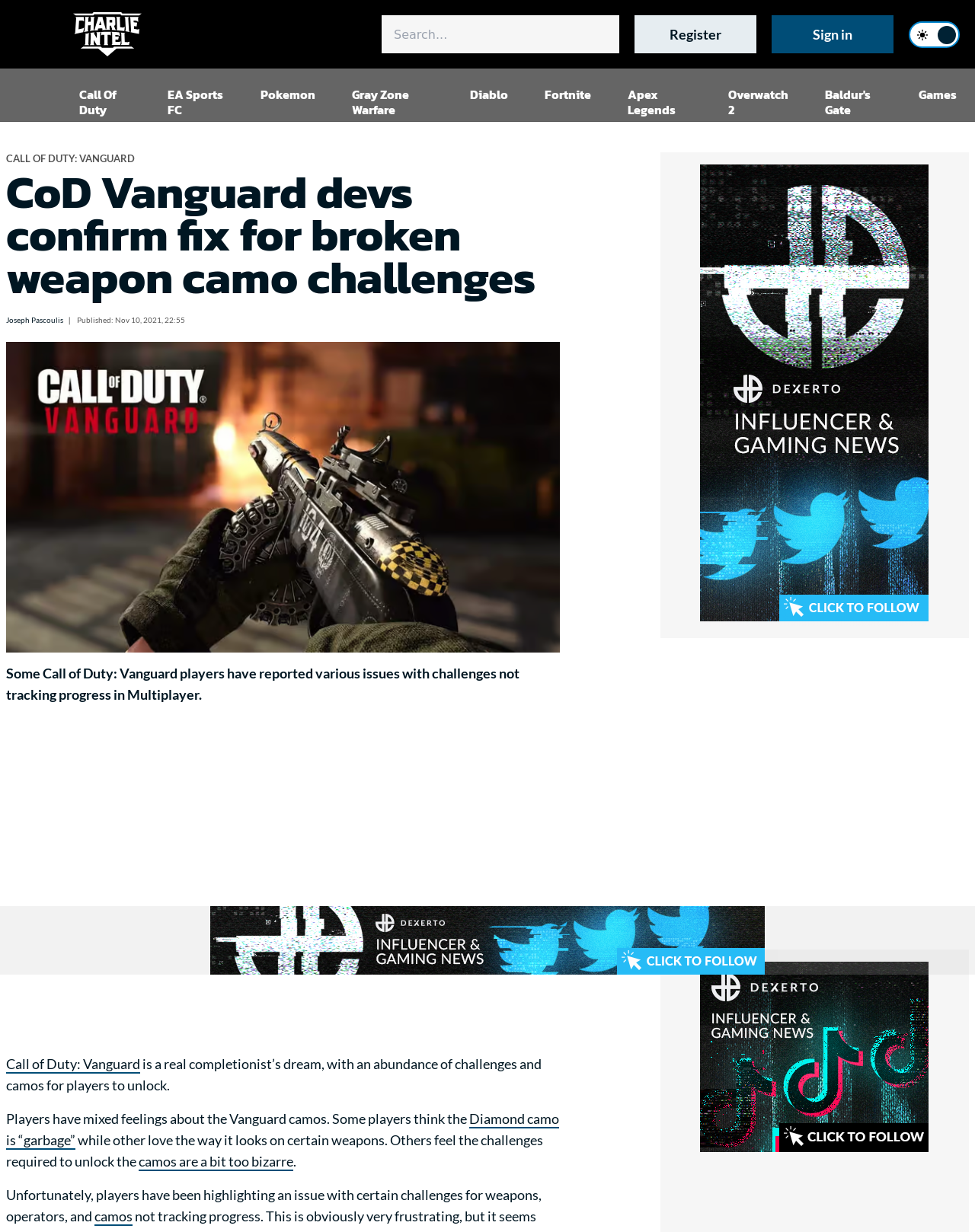Please specify the bounding box coordinates of the element that should be clicked to execute the given instruction: 'Sign in'. Ensure the coordinates are four float numbers between 0 and 1, expressed as [left, top, right, bottom].

[0.791, 0.012, 0.916, 0.043]